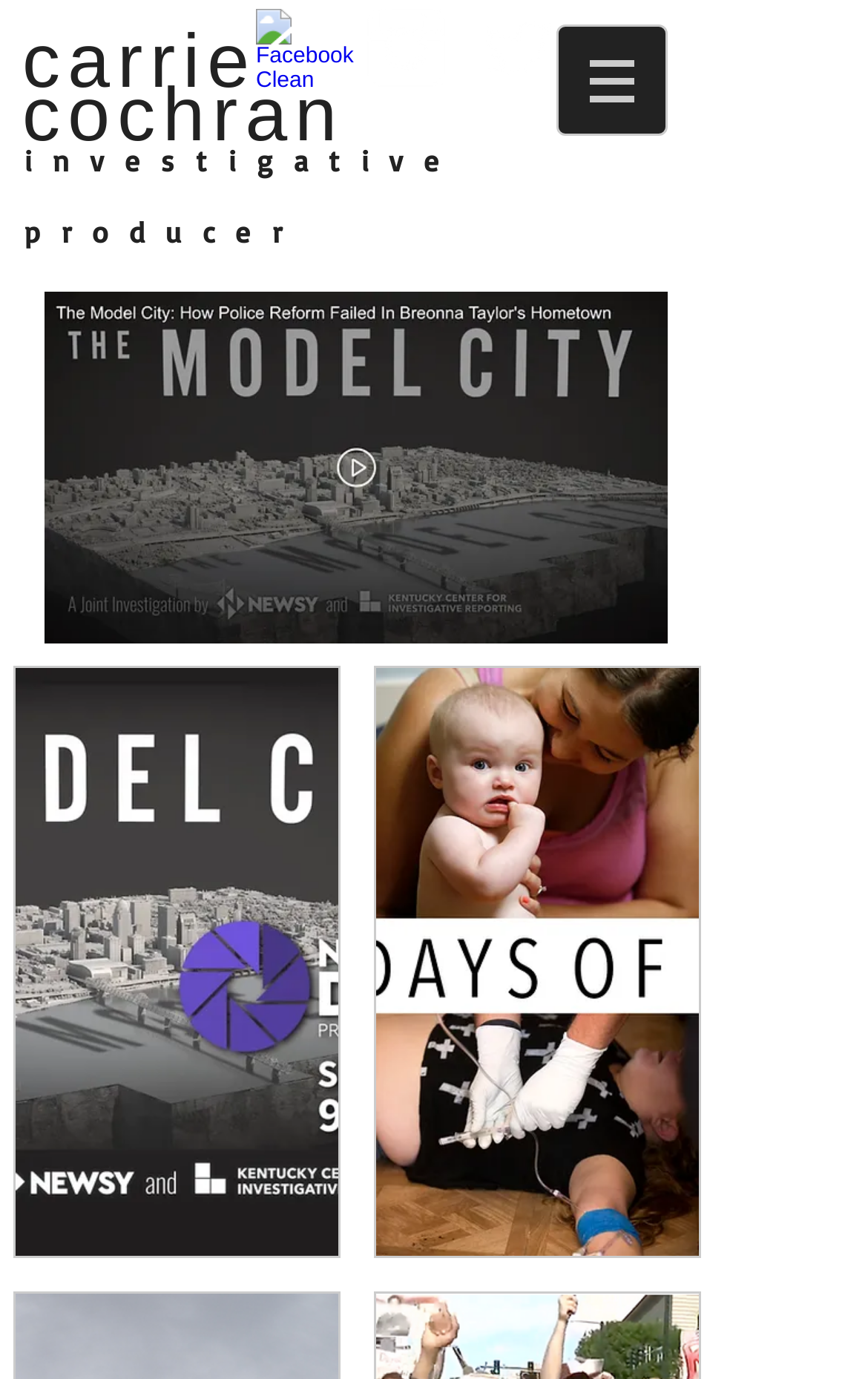Respond to the question below with a single word or phrase:
What is the title of the first video project listed?

The Model City